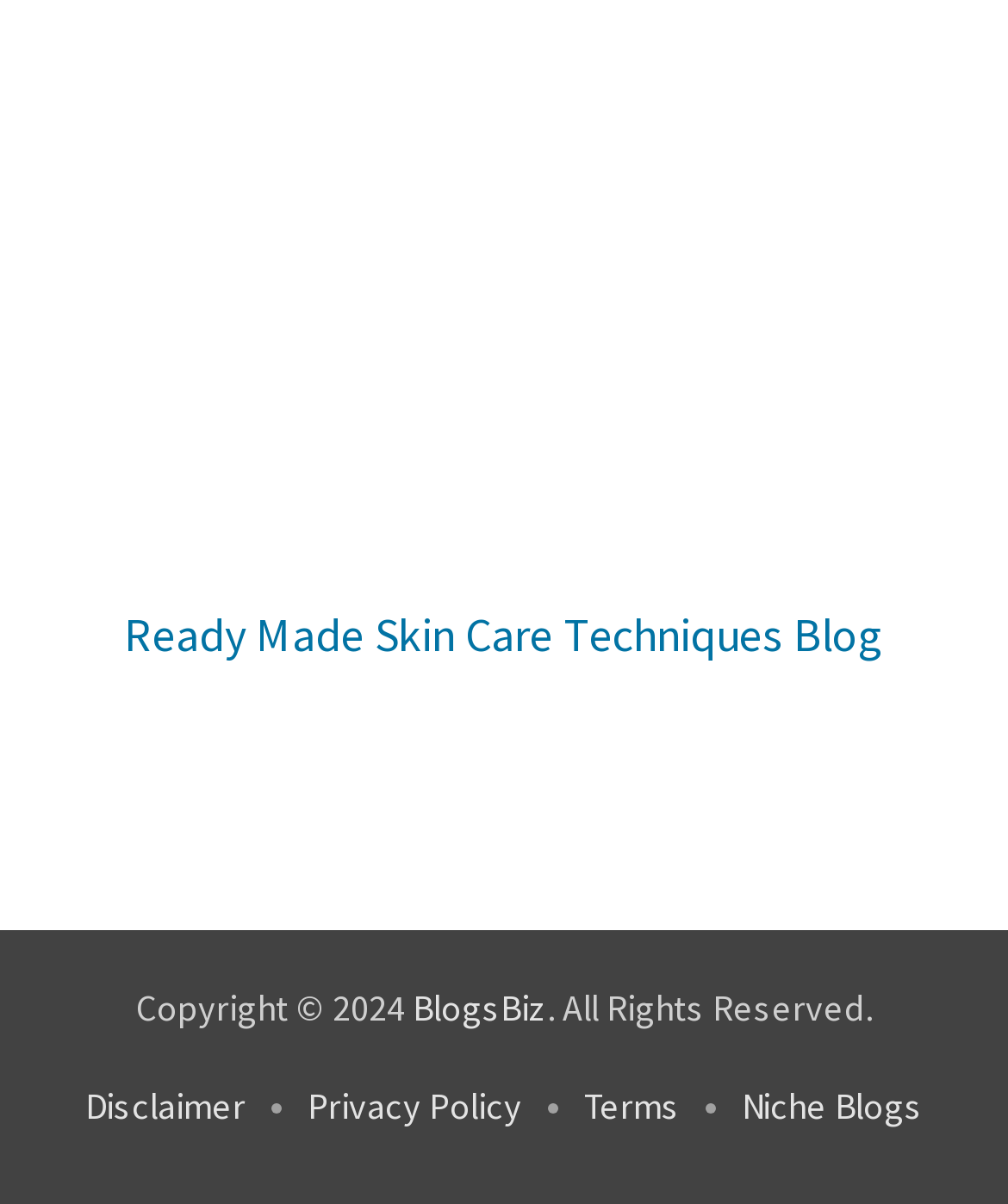Provide a single word or phrase to answer the given question: 
How many links are there at the bottom of the webpage?

4